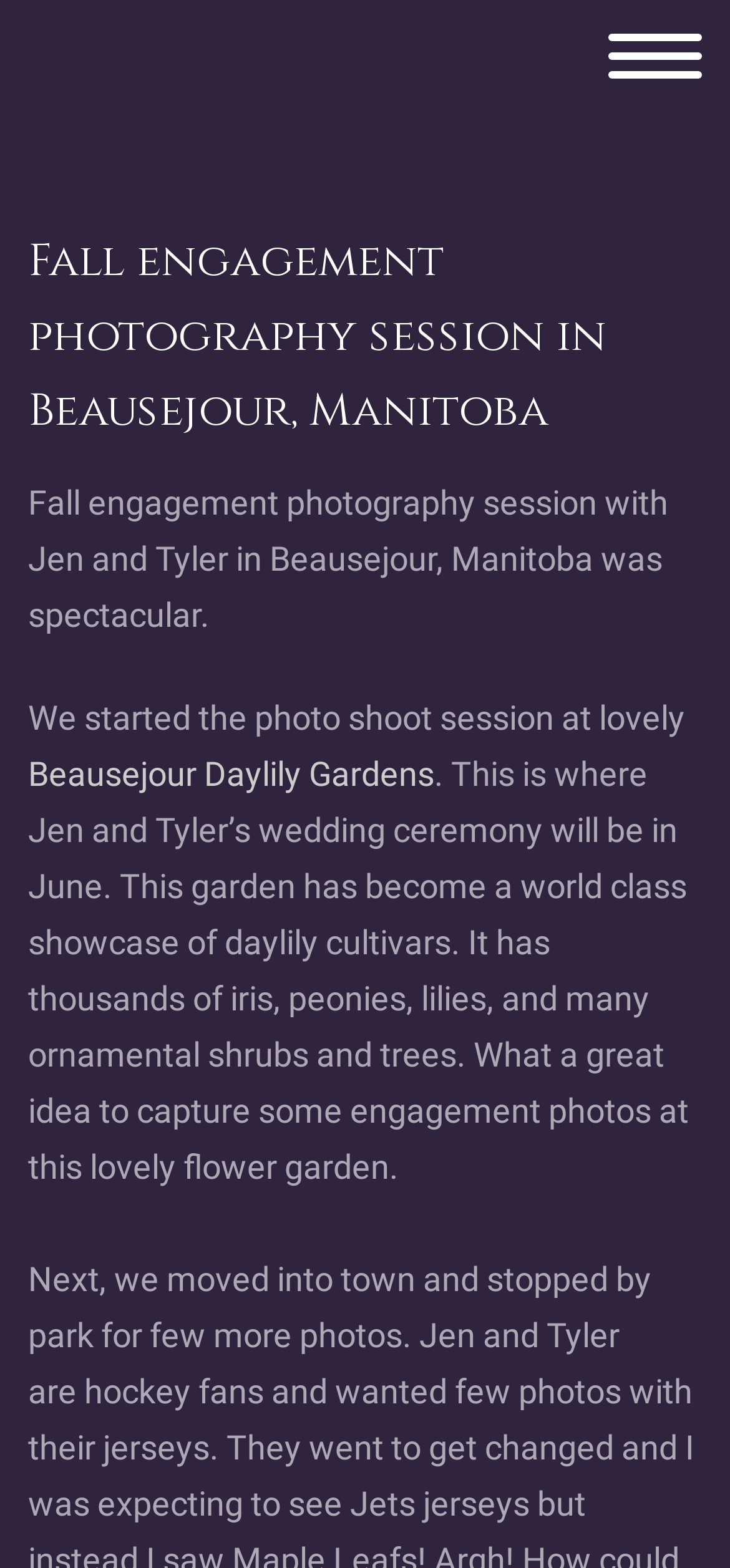Please give a succinct answer using a single word or phrase:
What is the name of the garden where the photo shoot started?

Beausejour Daylily Gardens